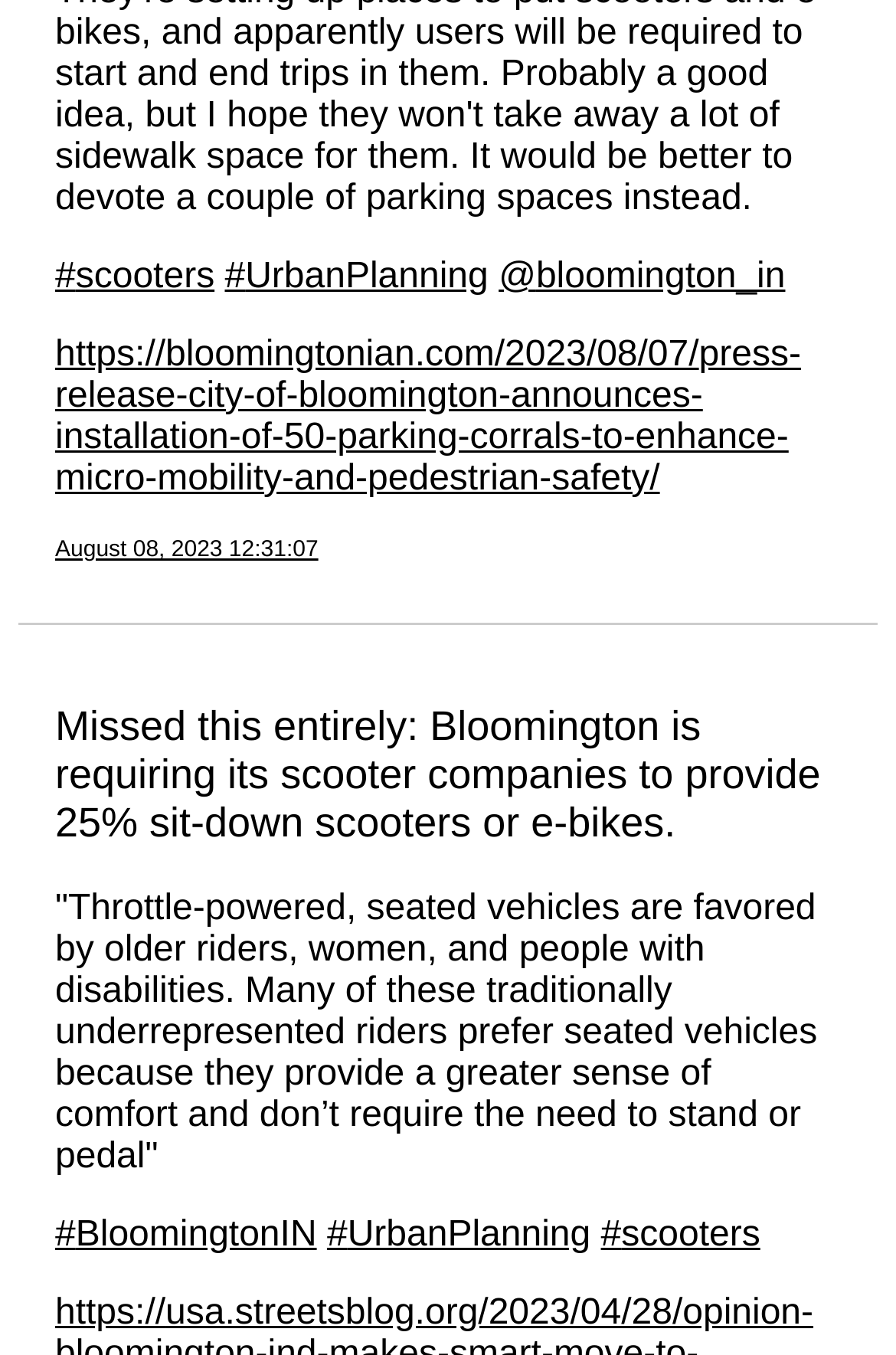Pinpoint the bounding box coordinates of the element to be clicked to execute the instruction: "Click on the link to Urban Planning".

[0.251, 0.19, 0.545, 0.219]